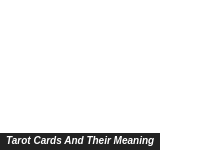Refer to the image and answer the question with as much detail as possible: What is the purpose of the title?

The title 'Tarot Cards And Their Meaning' serves as a guide for readers interested in understanding the intricacies of tarot symbolism, connections, and potential insights these cards can offer in personal or spiritual contexts.